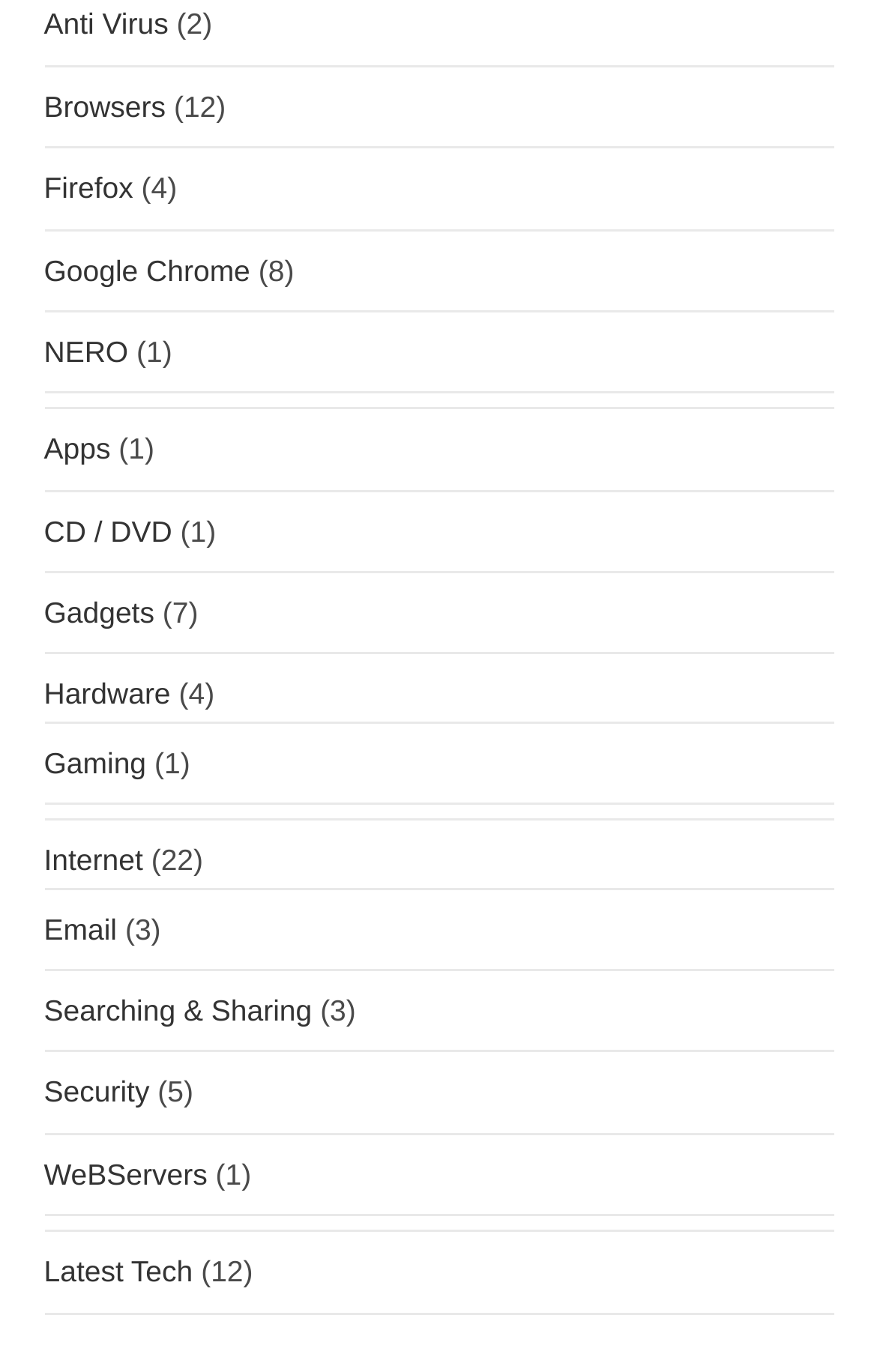Based on the provided description, "WeBServers", find the bounding box of the corresponding UI element in the screenshot.

[0.05, 0.843, 0.236, 0.868]